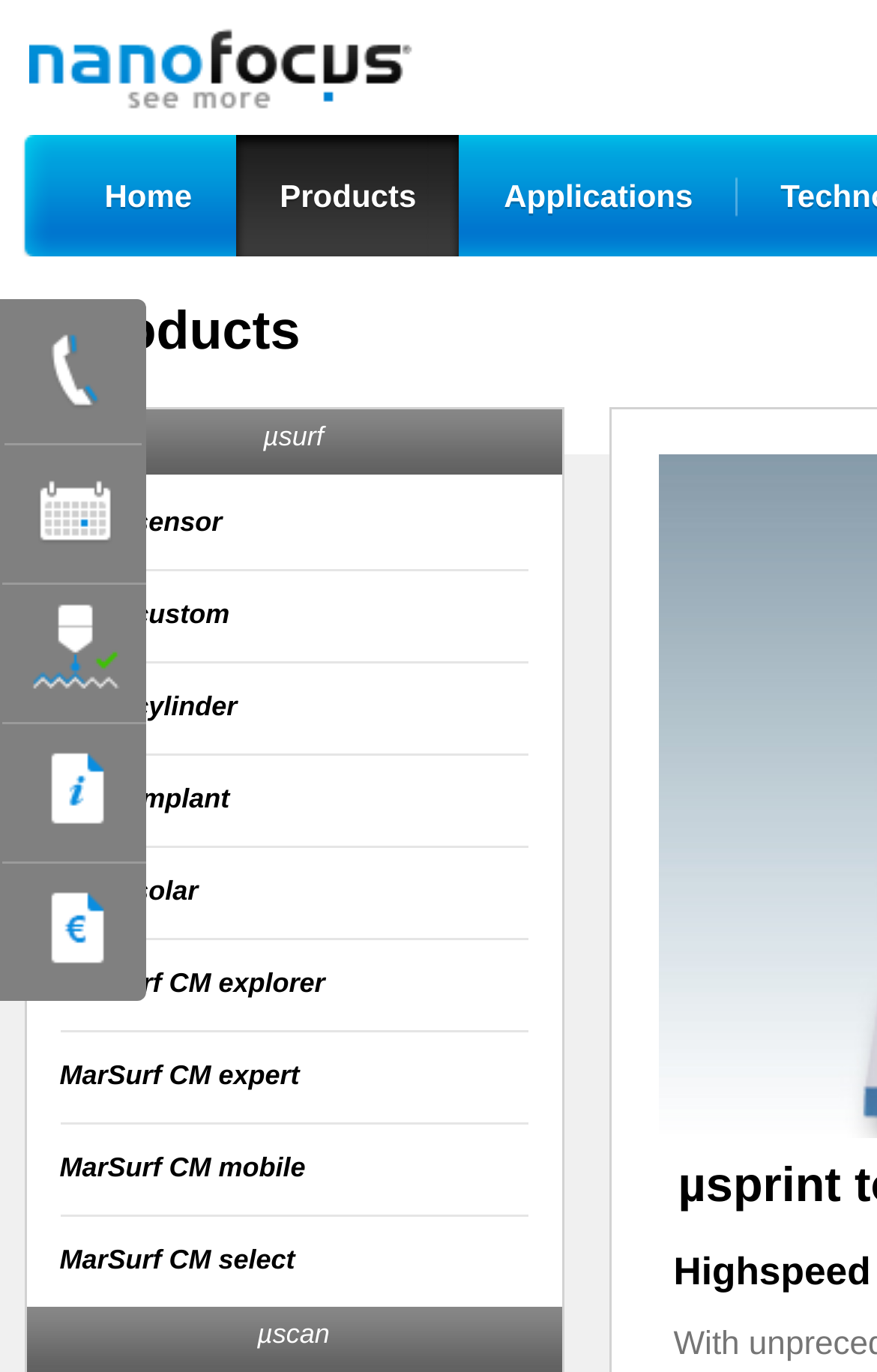Determine the bounding box coordinates of the section I need to click to execute the following instruction: "learn about µsurf". Provide the coordinates as four float numbers between 0 and 1, i.e., [left, top, right, bottom].

[0.029, 0.298, 0.64, 0.348]